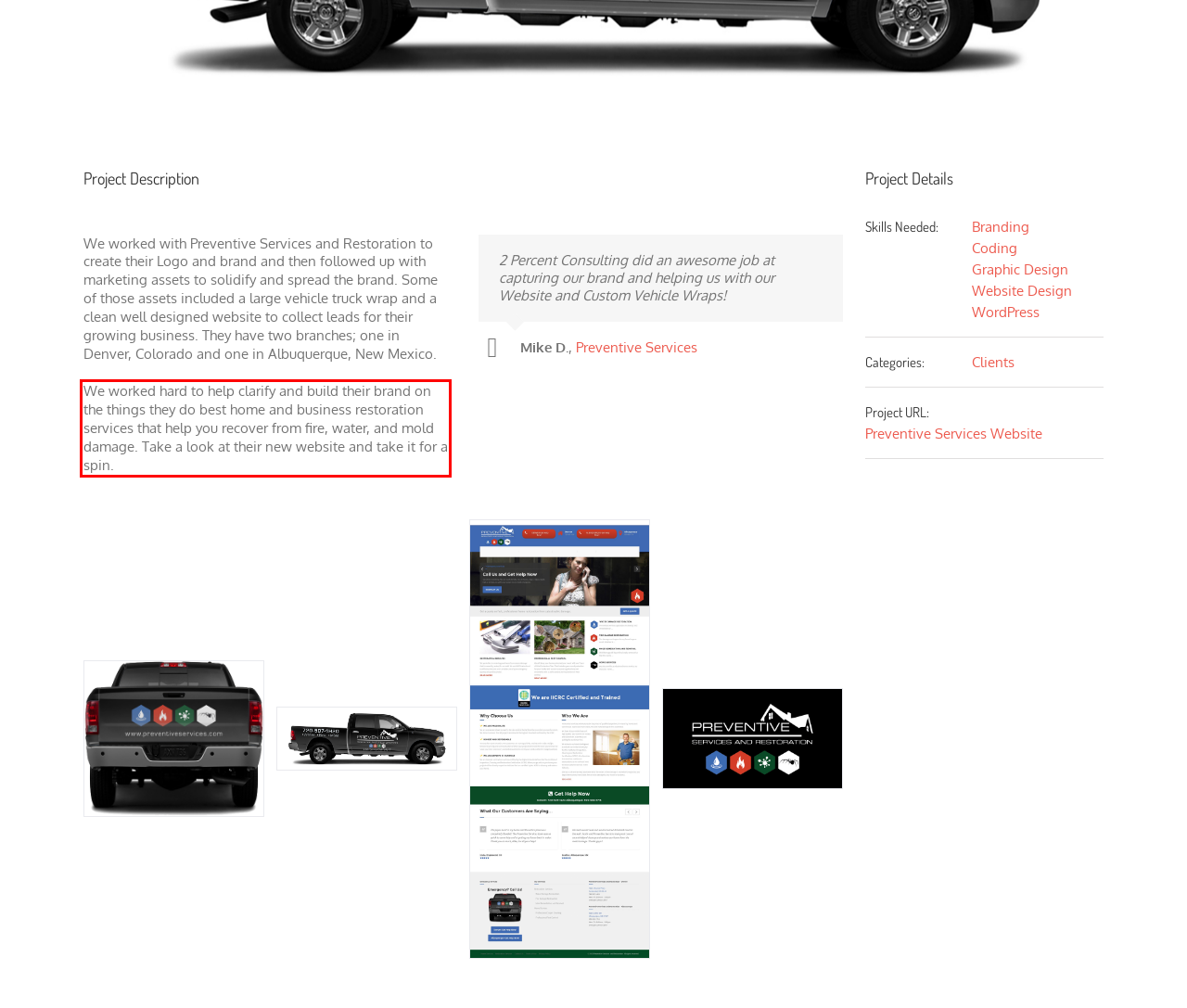Analyze the screenshot of a webpage where a red rectangle is bounding a UI element. Extract and generate the text content within this red bounding box.

We worked hard to help clarify and build their brand on the things they do best home and business restoration services that help you recover from fire, water, and mold damage. Take a look at their new website and take it for a spin.